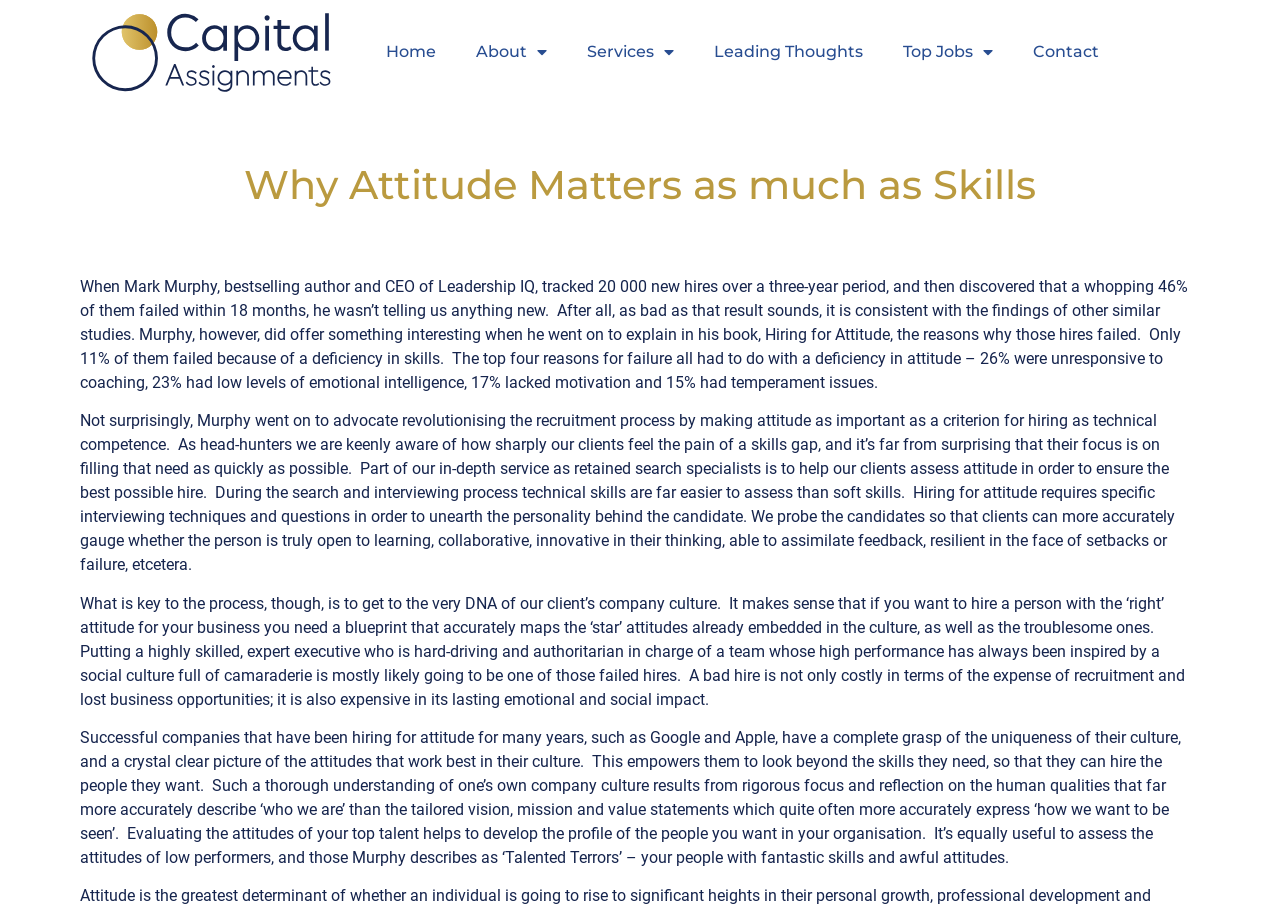Respond to the question below with a concise word or phrase:
What percentage of new hires failed due to a deficiency in skills?

11%